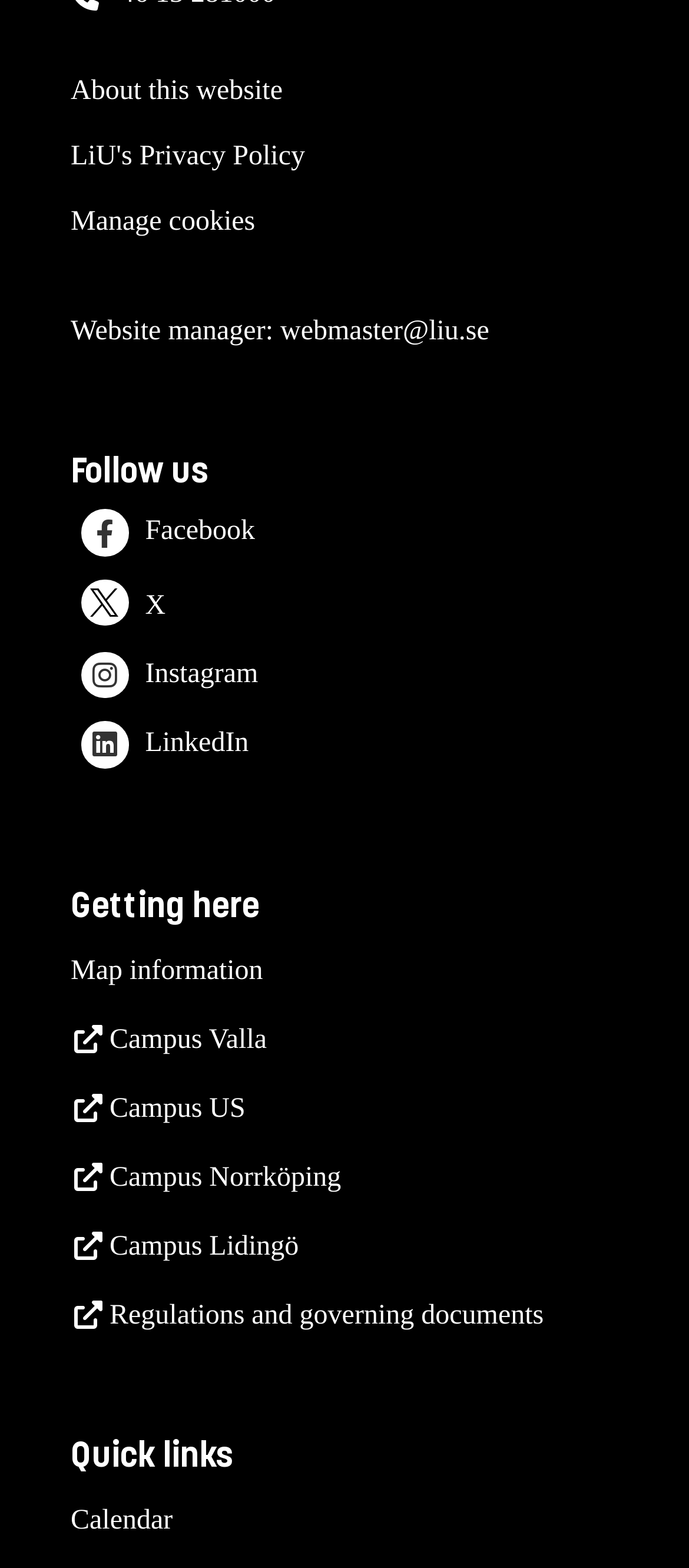Please provide the bounding box coordinates in the format (top-left x, top-left y, bottom-right x, bottom-right y). Remember, all values are floating point numbers between 0 and 1. What is the bounding box coordinate of the region described as: Calendar

[0.103, 0.96, 0.251, 0.979]